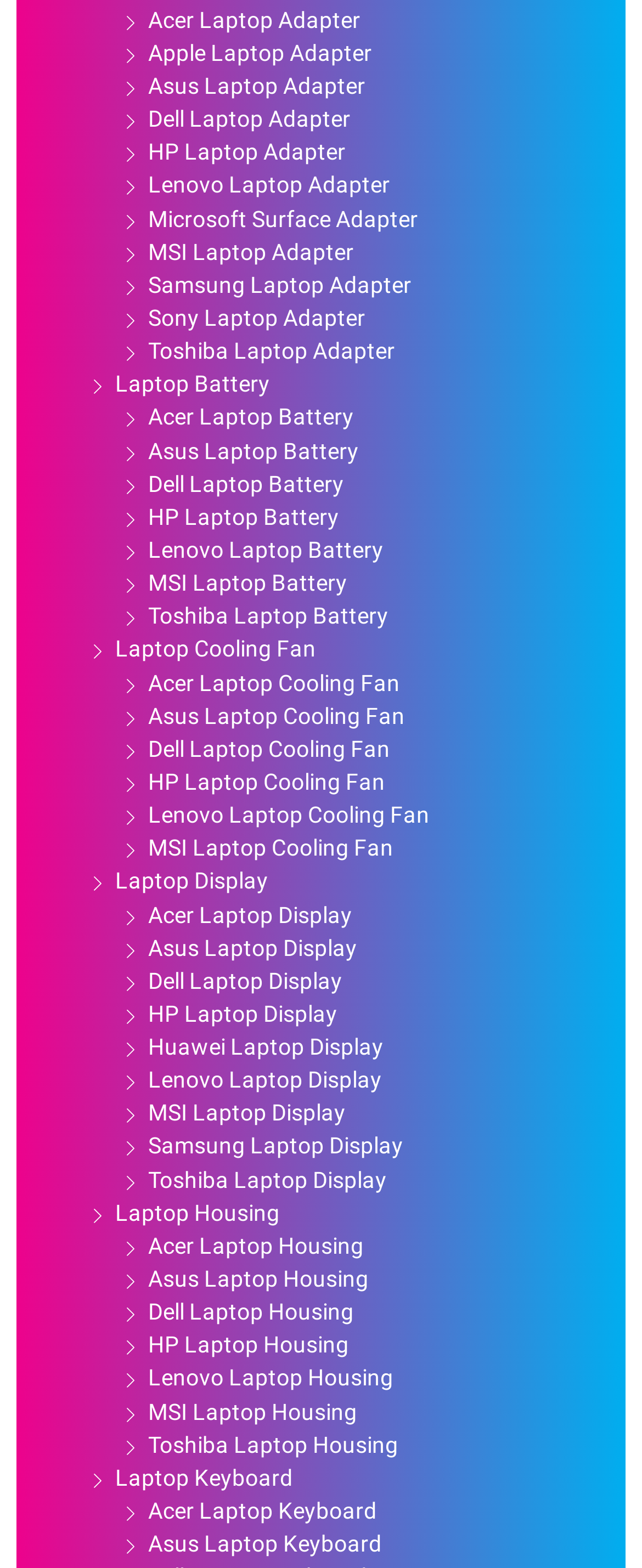Find the bounding box coordinates for the HTML element specified by: "Acer Laptop Keyboard".

[0.231, 0.955, 0.587, 0.972]